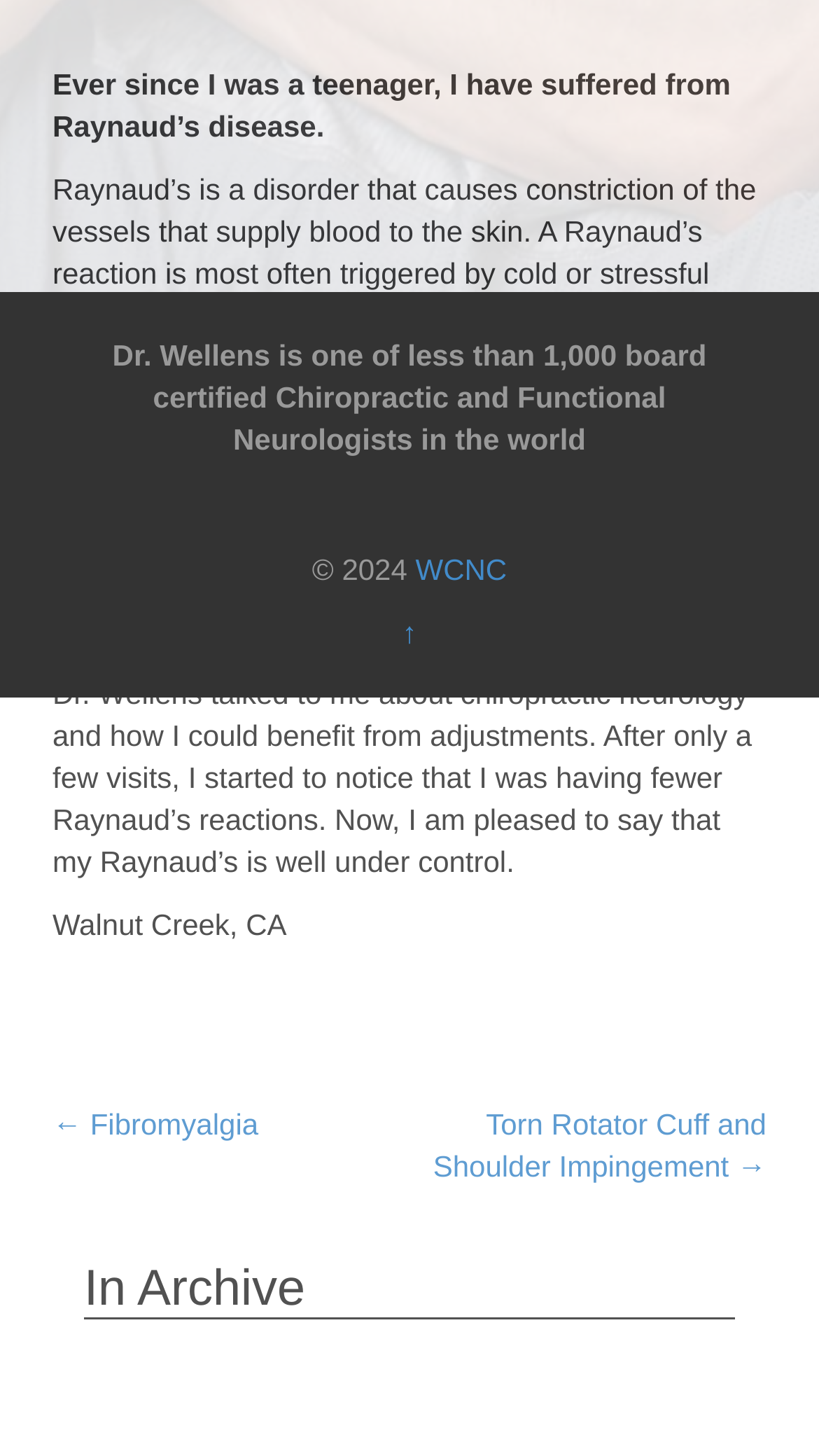Using the webpage screenshot, find the UI element described by Wiirlan, an illithid life eater. Provide the bounding box coordinates in the format (top-left x, top-left y, bottom-right x, bottom-right y), ensuring all values are floating point numbers between 0 and 1.

None